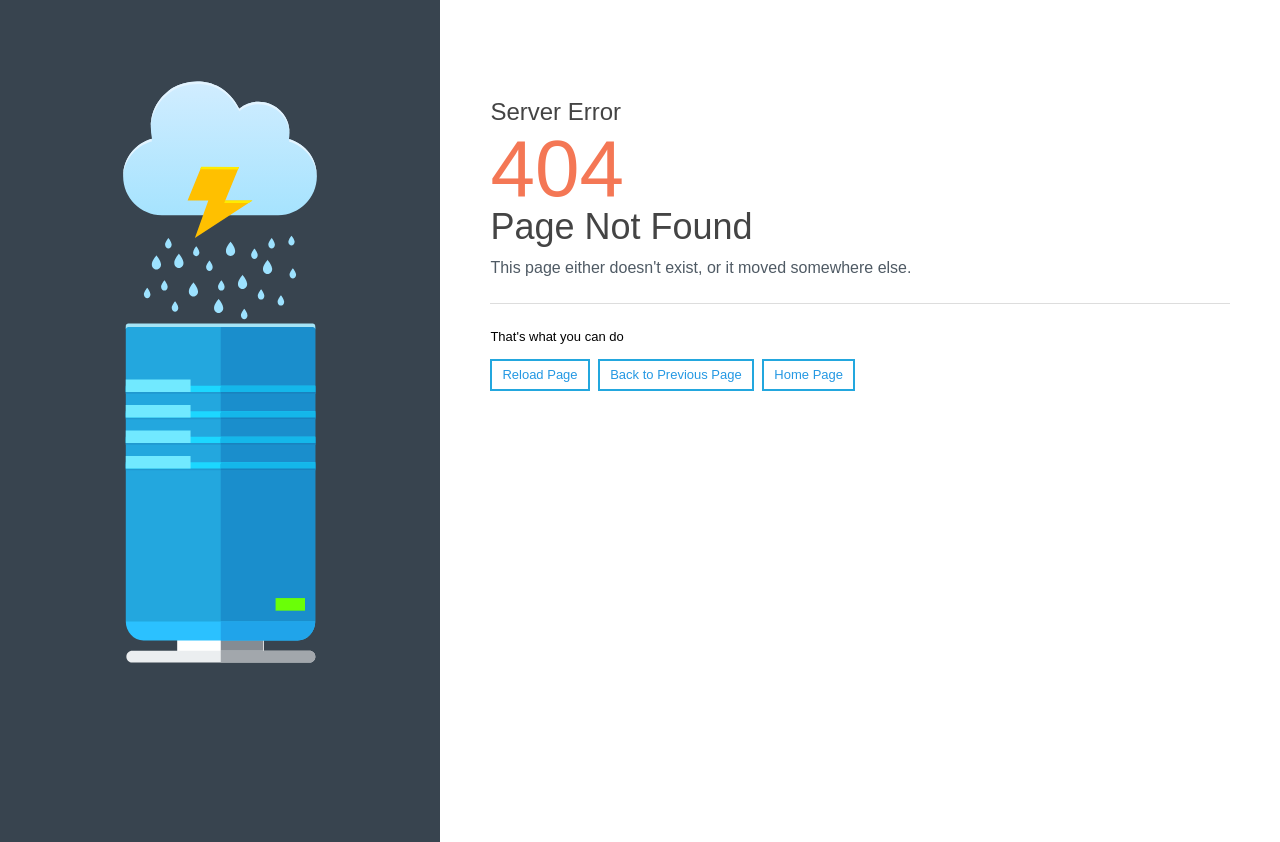Provide the bounding box coordinates of the HTML element this sentence describes: "Reload Page". The bounding box coordinates consist of four float numbers between 0 and 1, i.e., [left, top, right, bottom].

[0.383, 0.426, 0.461, 0.464]